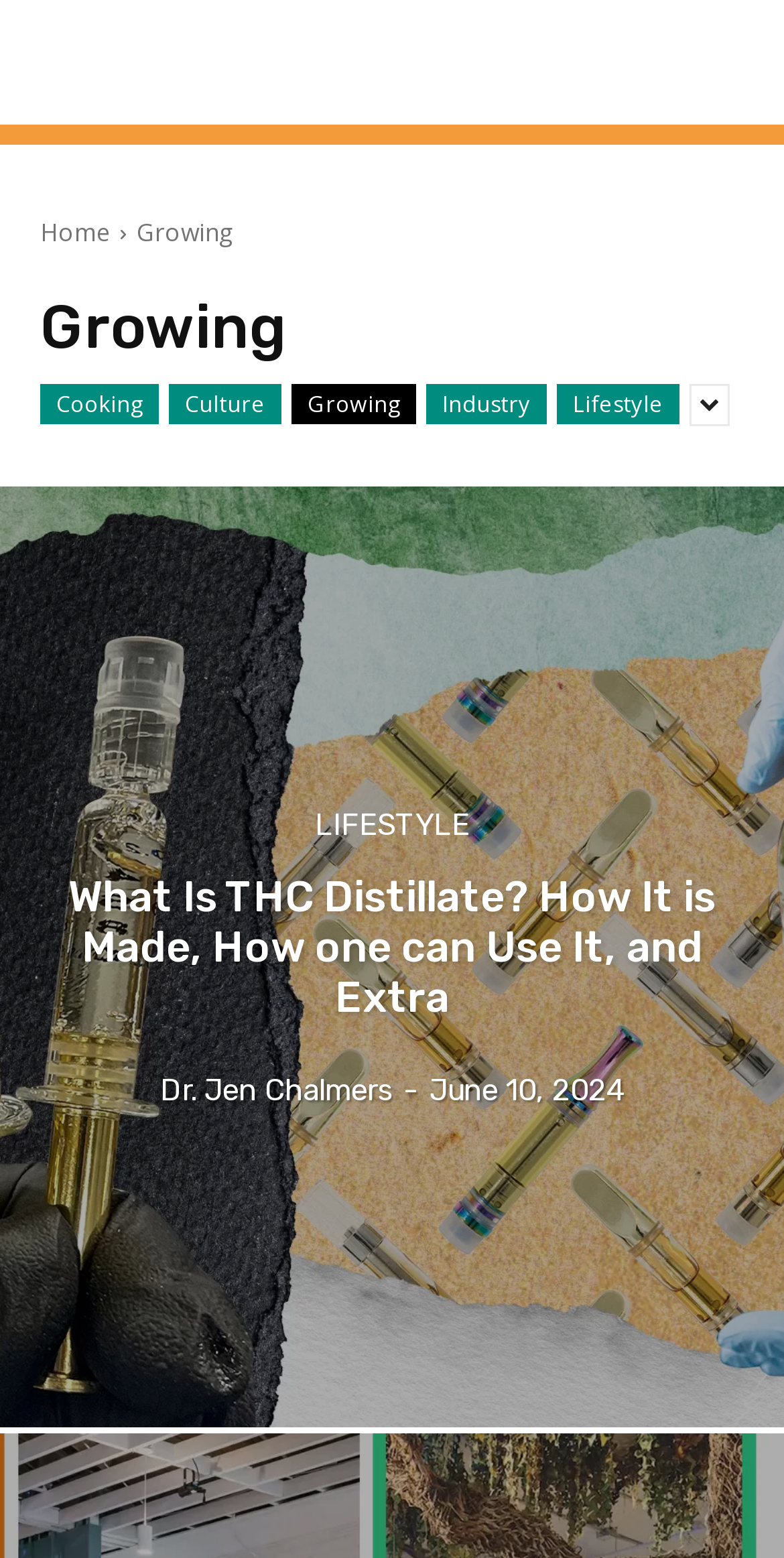Could you indicate the bounding box coordinates of the region to click in order to complete this instruction: "read about THC distillate".

[0.087, 0.559, 0.913, 0.656]